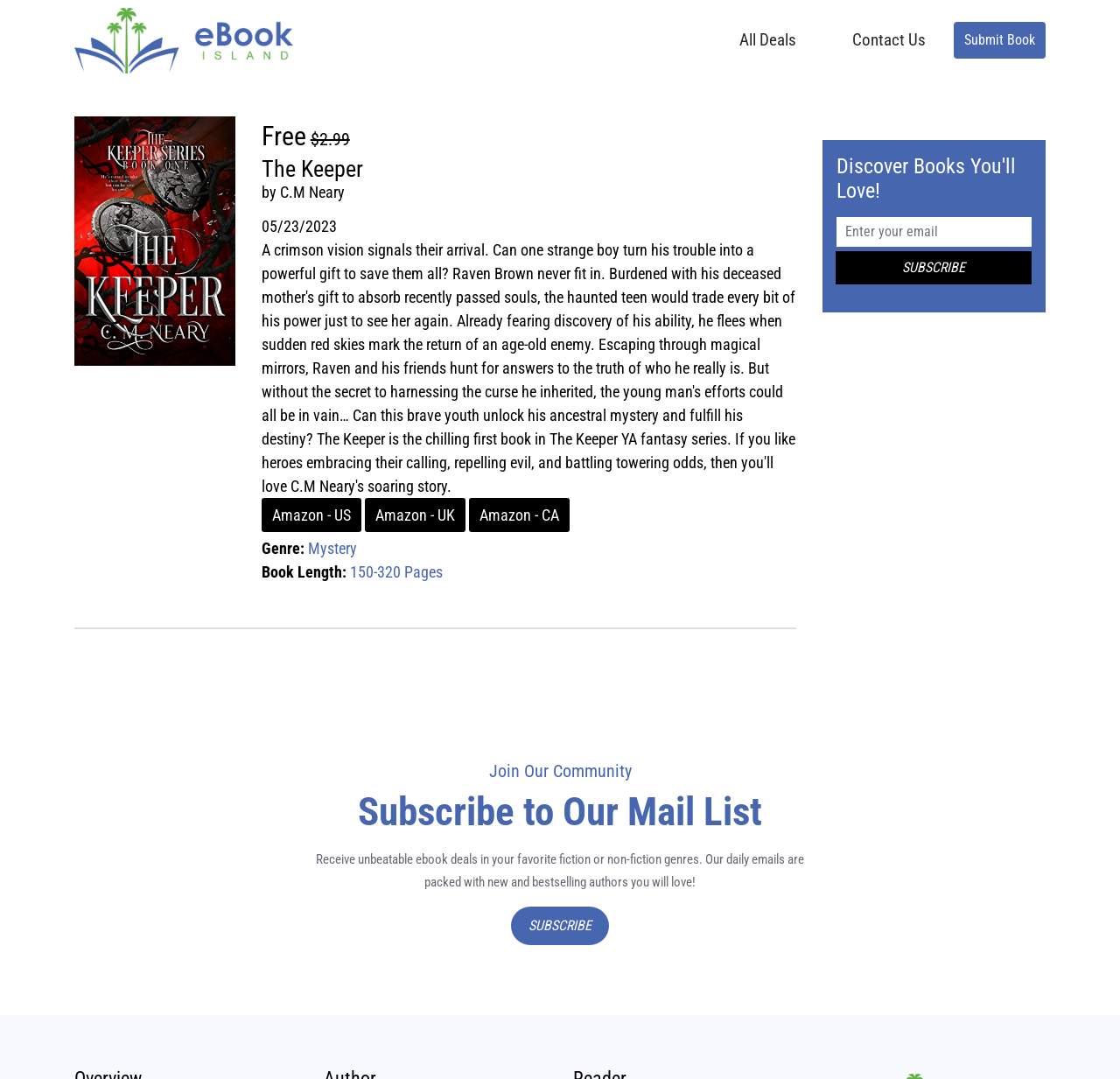Utilize the information from the image to answer the question in detail:
What is the purpose of the textbox?

The purpose of the textbox is to enter an email address, as indicated by the text 'Enter your email' and the required attribute set to True.